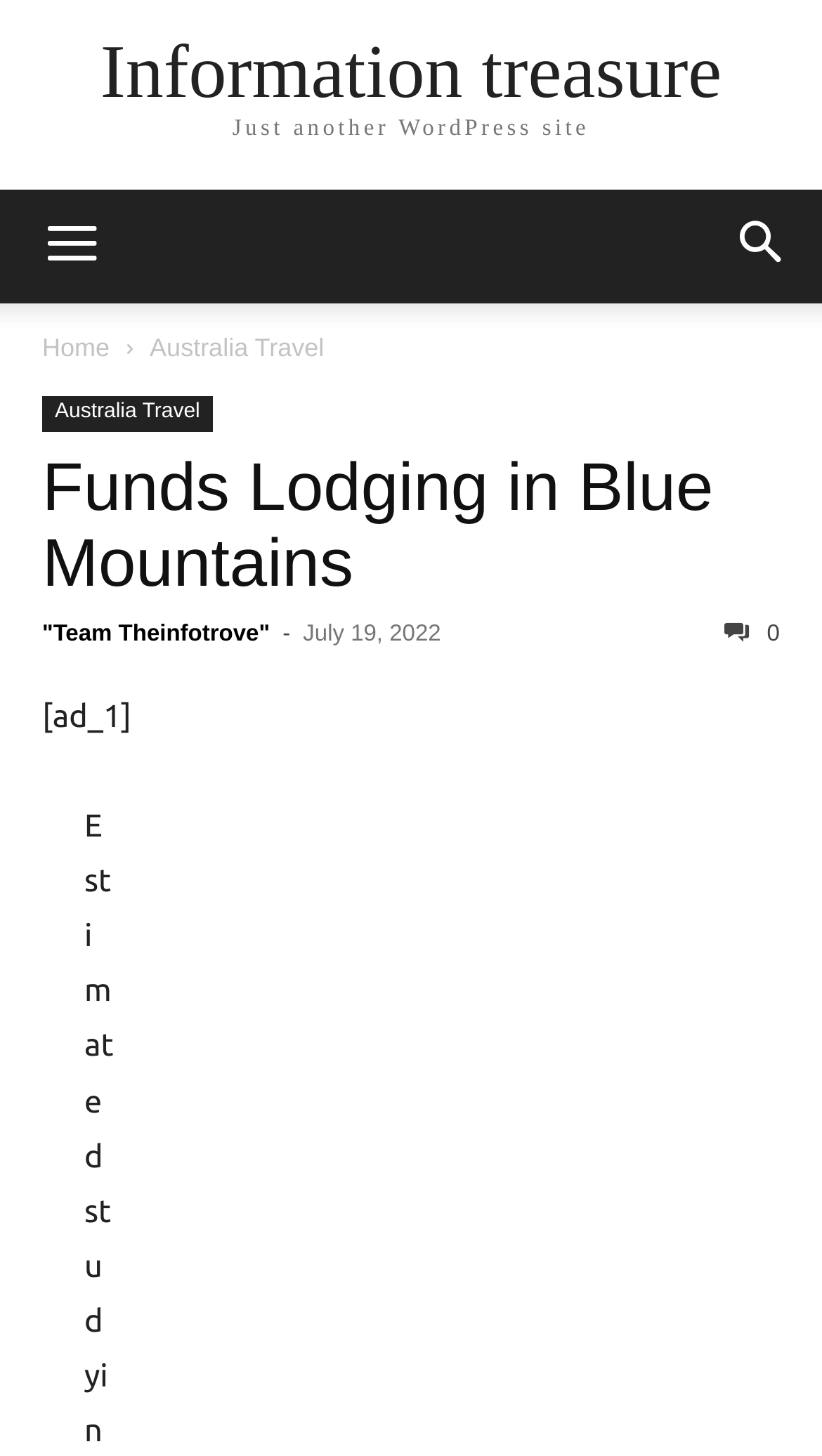Please answer the following query using a single word or phrase: 
What is the date of the latest update?

July 19, 2022